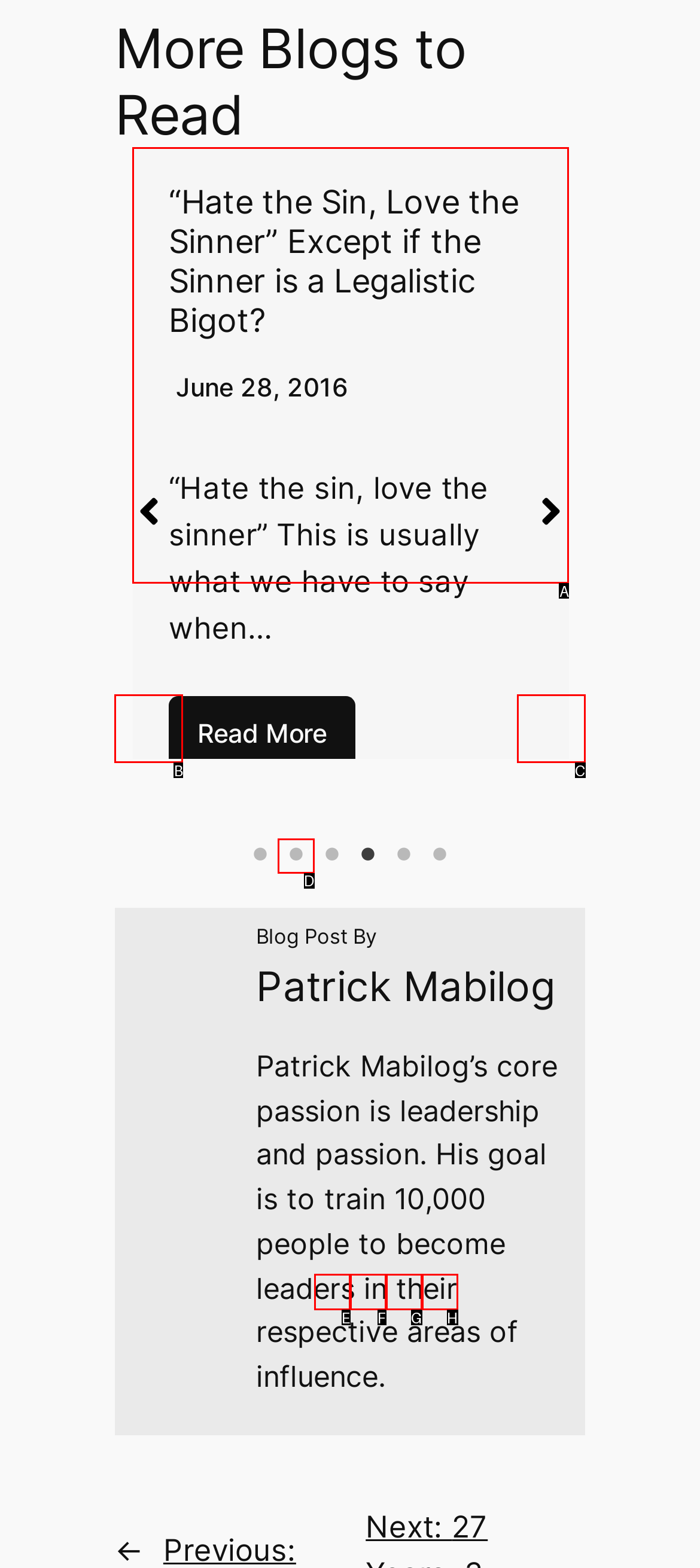Identify the correct choice to execute this task: Select the 2 of 6 tab
Respond with the letter corresponding to the right option from the available choices.

D